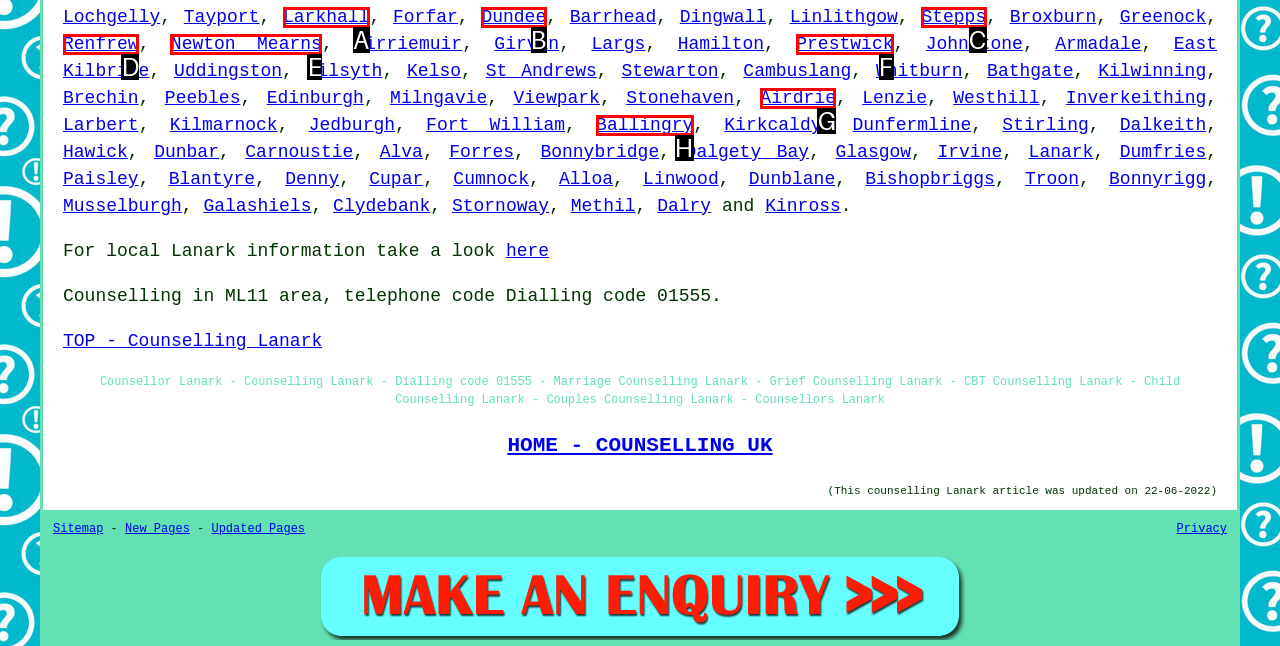From the given choices, determine which HTML element matches the description: Newton Mearns. Reply with the appropriate letter.

E